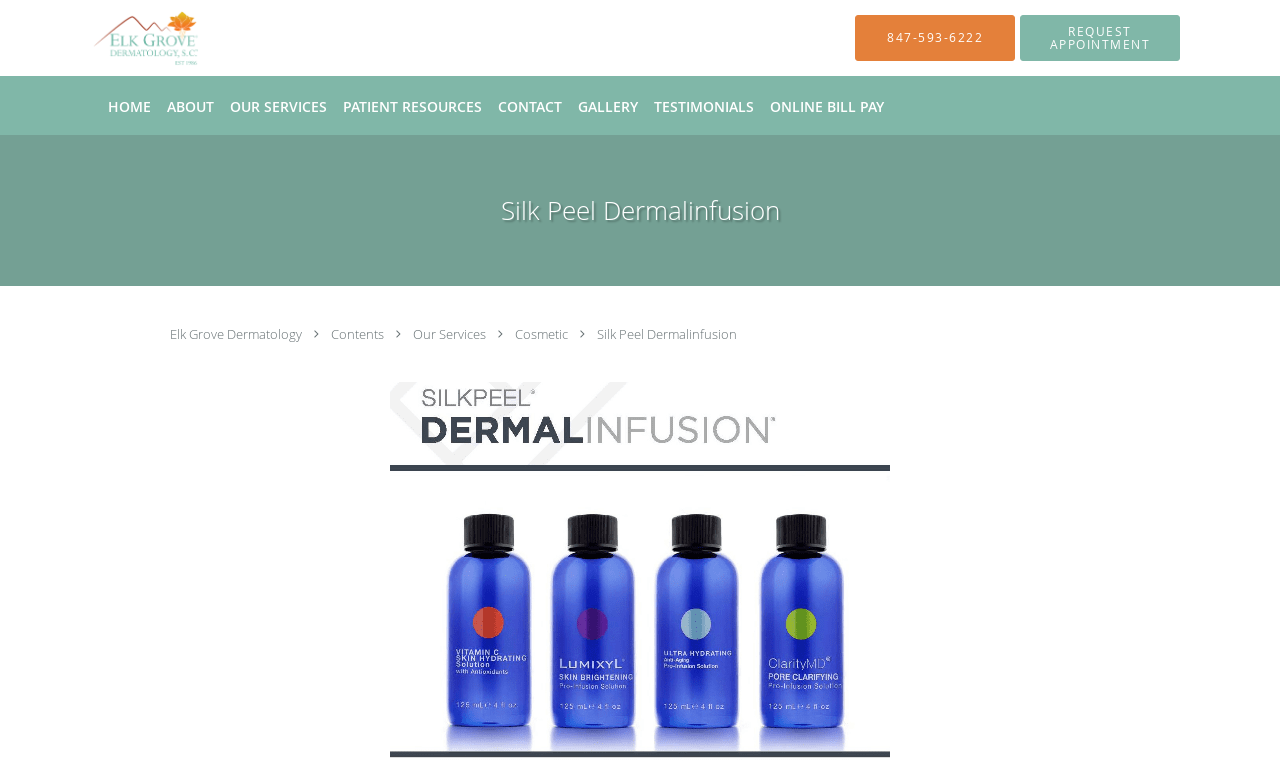Provide a thorough description of the webpage you see.

The webpage is a medical practice's website, specifically Elk Grove Dermatology, serving Elk Grove Village, IL. At the top left corner, there is a practice logo, which is an image. Below the logo, there is a navigation menu with links to different sections of the website, including "HOME", "ABOUT", "OUR SERVICES", "PATIENT RESOURCES", "CONTACT", "GALLERY", "TESTIMONIALS", and "ONLINE BILL PAY". 

To the right of the navigation menu, there is a phone number "847-593-6222" and a "REQUEST APPOINTMENT" link. 

In the main content area, there is a heading "Silk Peel Dermalinfusion" followed by a link to "Elk Grove Dermatology". Below this, there are links to "Contents" and buttons to "Our Services" and "Cosmetic". Further down, there is another link to "Silk Peel Dermalinfusion". 

At the bottom of the page, there is a large image that spans almost the entire width of the page.